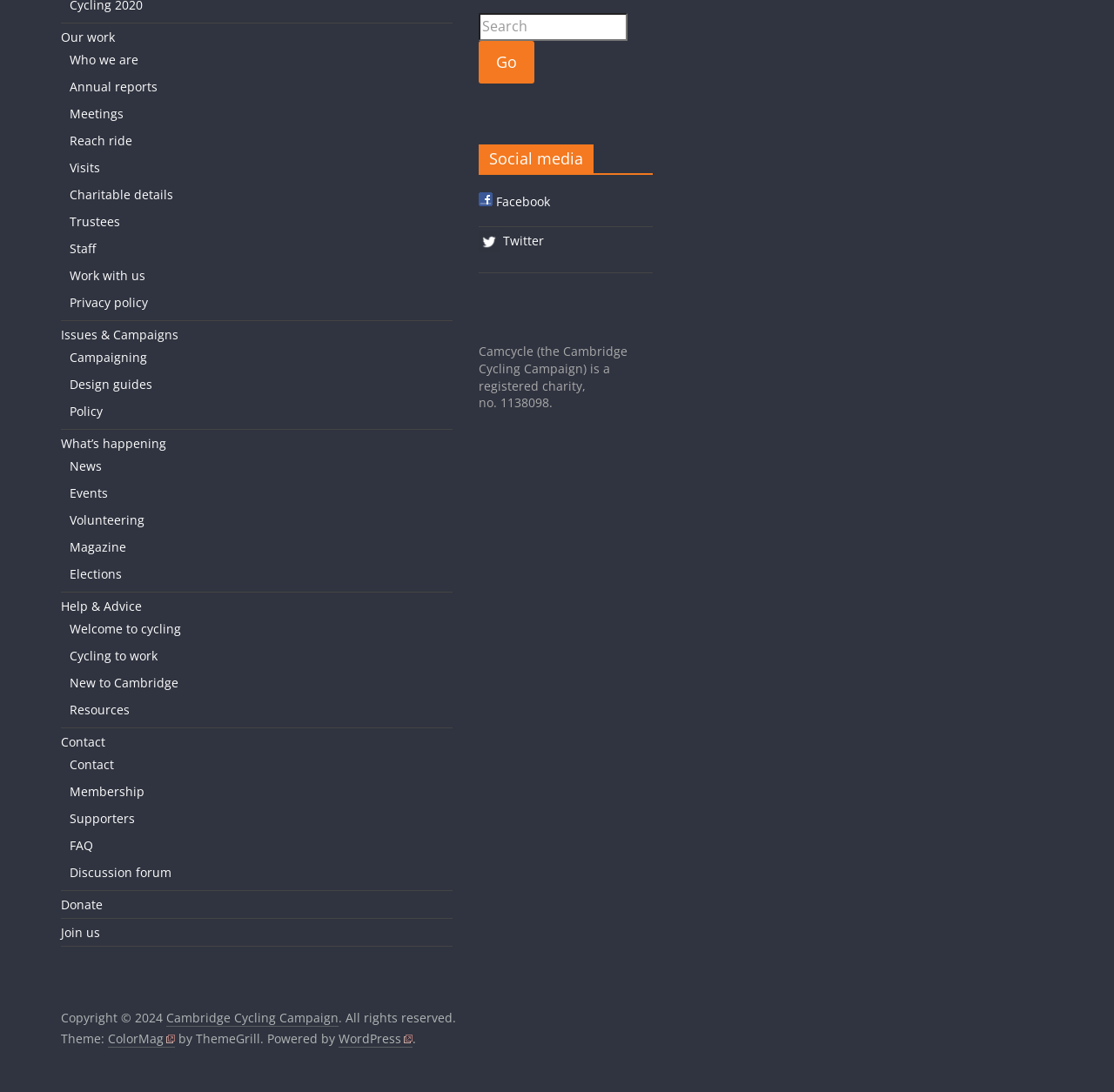Identify the bounding box coordinates of the clickable section necessary to follow the following instruction: "Search for something". The coordinates should be presented as four float numbers from 0 to 1, i.e., [left, top, right, bottom].

[0.43, 0.012, 0.563, 0.038]